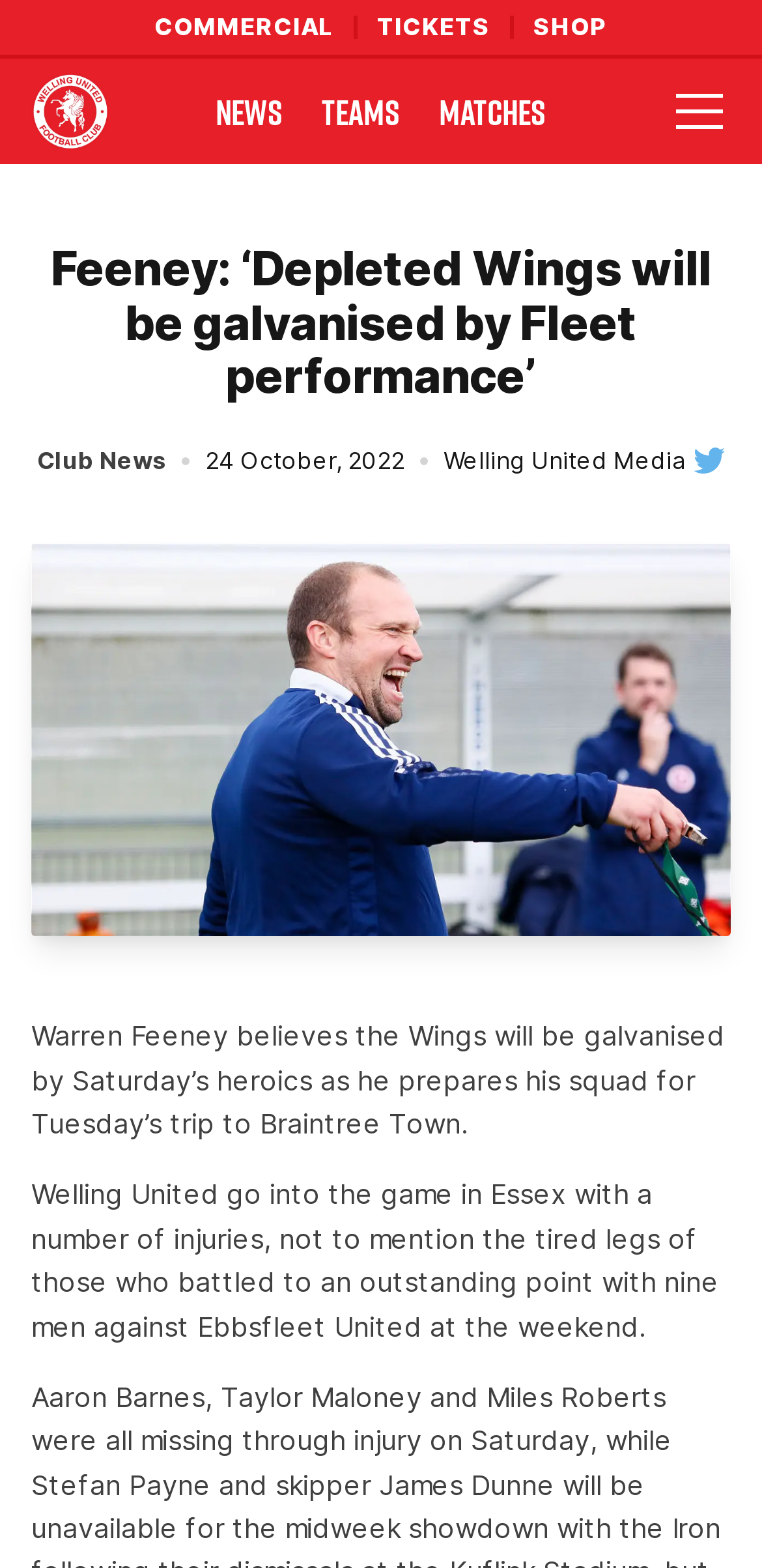Given the description "Commercial", provide the bounding box coordinates of the corresponding UI element.

[0.203, 0.01, 0.438, 0.025]